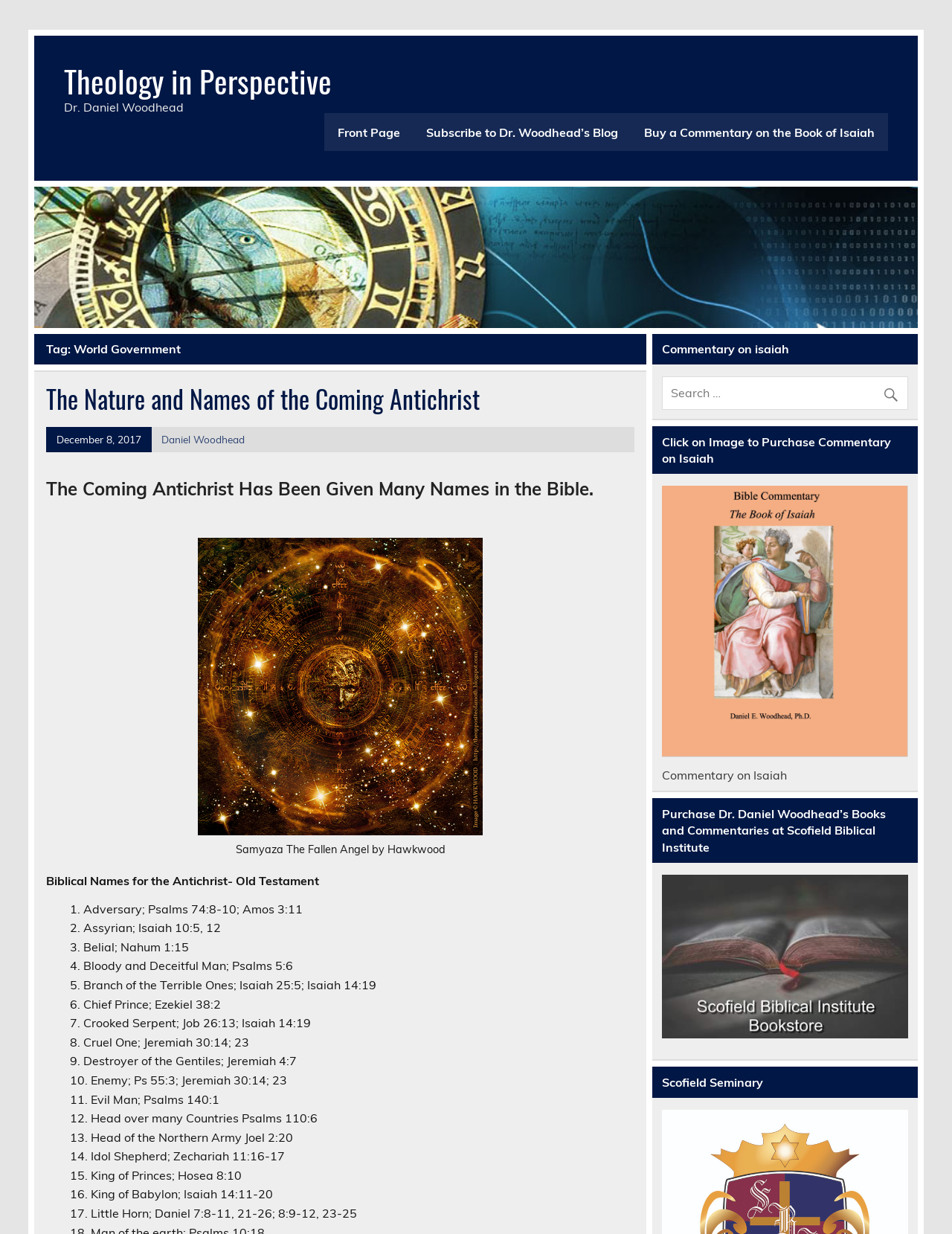Pinpoint the bounding box coordinates of the element to be clicked to execute the instruction: "Click on the image to purchase Commentary on Isaiah".

[0.695, 0.394, 0.954, 0.614]